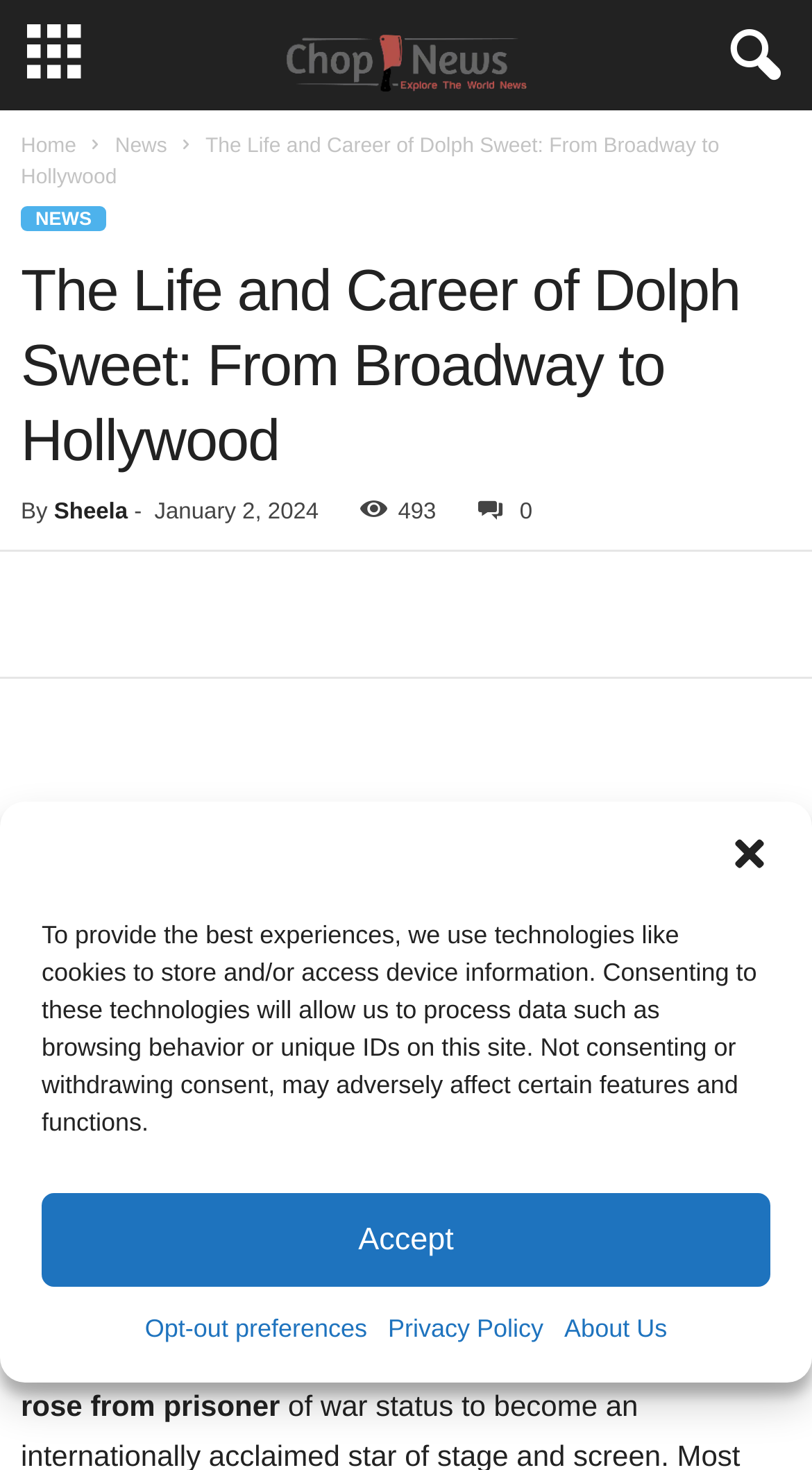Provide a thorough summary of the webpage.

The webpage is about the life and career of Dolph Sweet, an actor who rose from prisoner of war status to become an internationally acclaimed star of stage and screen. At the top of the page, there is a dialog box for managing cookie consent, which includes a close button, a description of the cookie policy, and buttons to accept or opt-out of cookies. Below this dialog box, there is a navigation menu with links to "Home", "News", and other sections.

The main content of the page is divided into two sections. The top section has a heading that reads "The Life and Career of Dolph Sweet: From Broadway to Hollywood" and includes the author's name, "Sheela", and the date "January 2, 2024". There is also a counter showing 493 views and a share button.

Below this section, there are several social media links, including Facebook, Twitter, and Instagram. Next to these links, there is a large image of Dolph Sweet, which takes up most of the width of the page. Underneath the image, there is a brief summary of Dolph Sweet's life, describing him as an actor of remarkable versatility who rose from prisoner of war status to become an internationally acclaimed star of stage and screen.